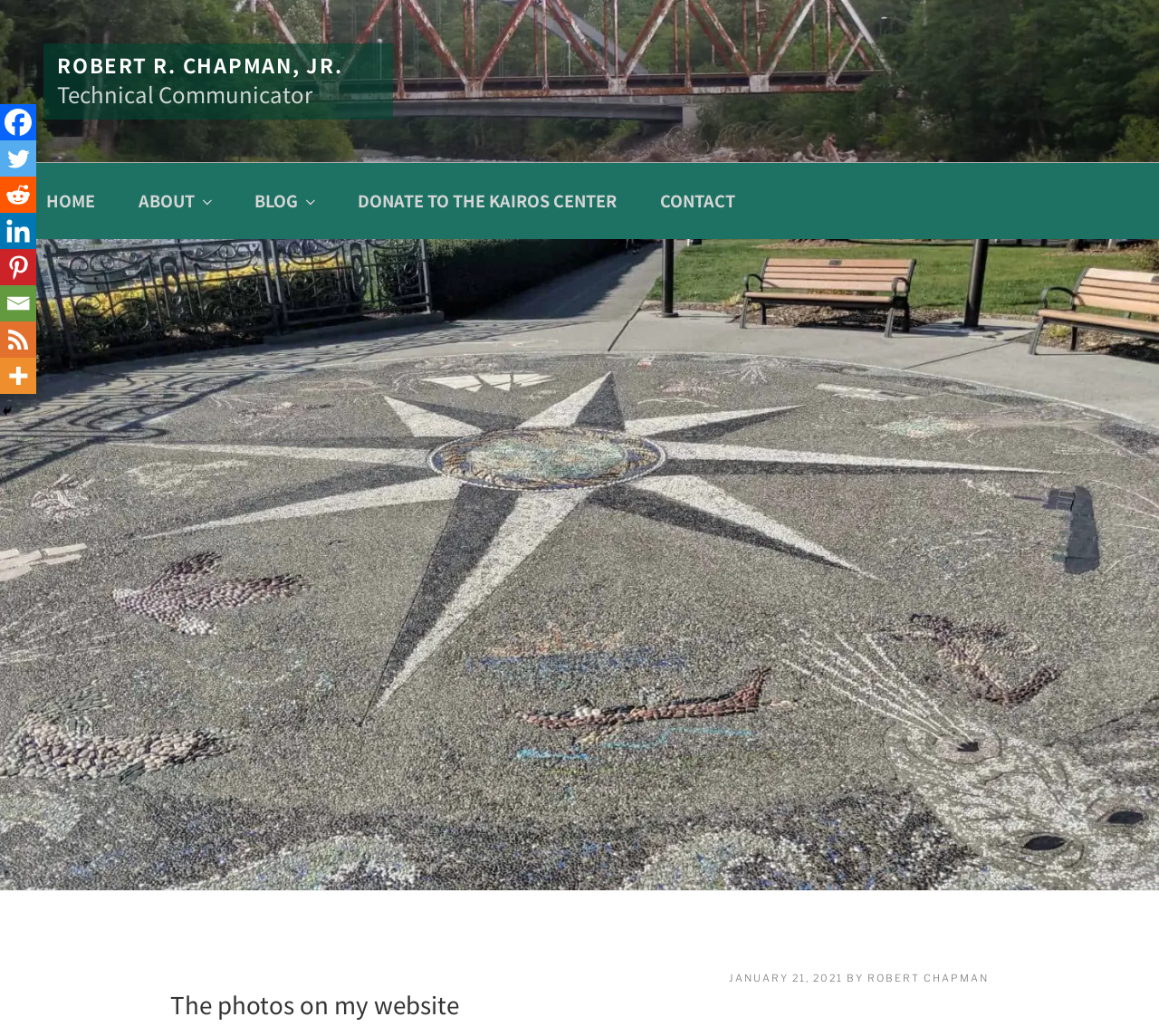With reference to the image, please provide a detailed answer to the following question: What is the date of the post 'In Grand Avenue Park in Everett Washington'?

The answer can be found by looking at the bottom of the image 'In Grand Avenue Park in Everett Washington.' where the date 'JANUARY 21, 2021' is displayed as a link.